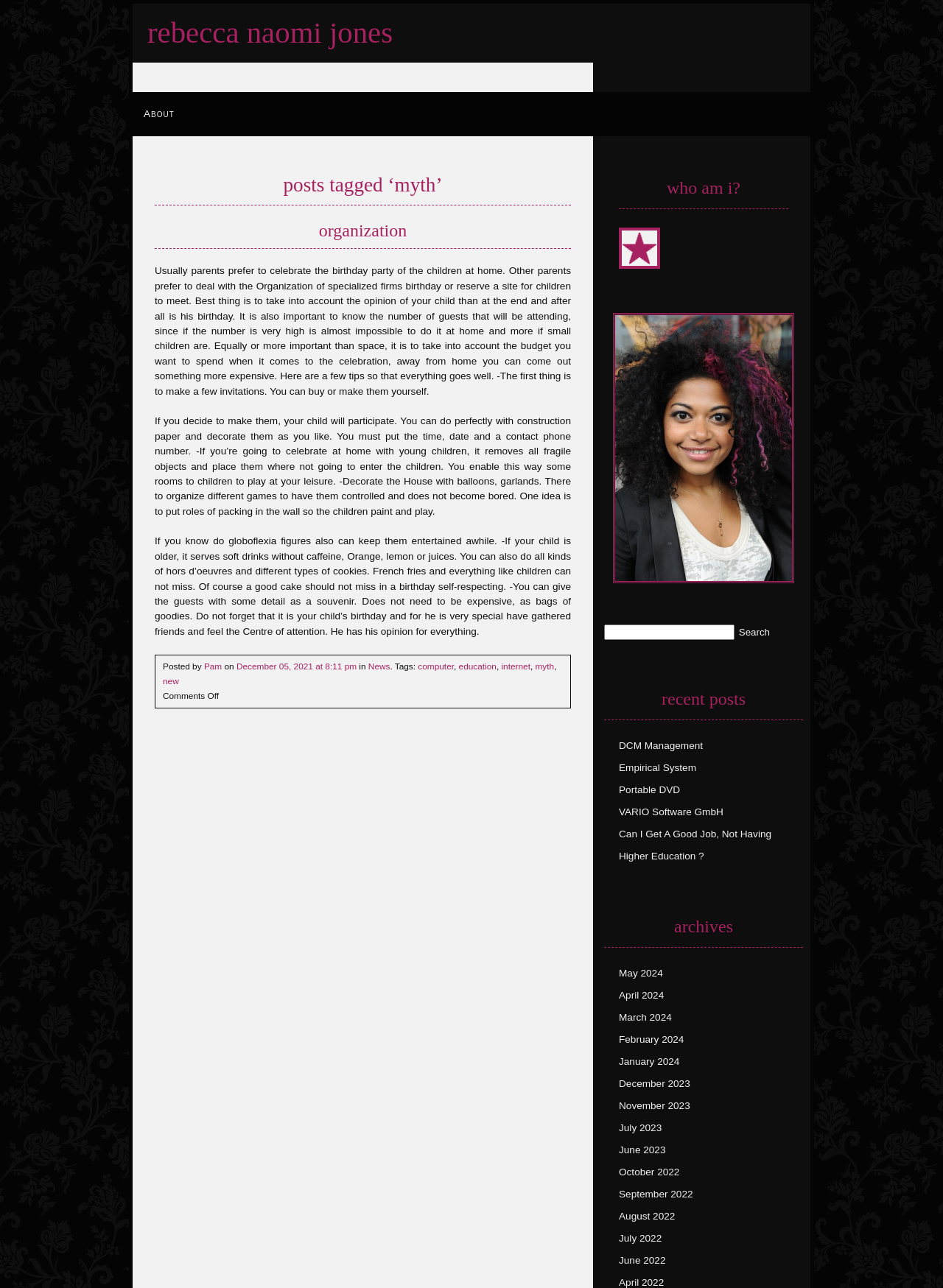Given the description of a UI element: "Rebecca Naomi Jones", identify the bounding box coordinates of the matching element in the webpage screenshot.

[0.156, 0.013, 0.416, 0.038]